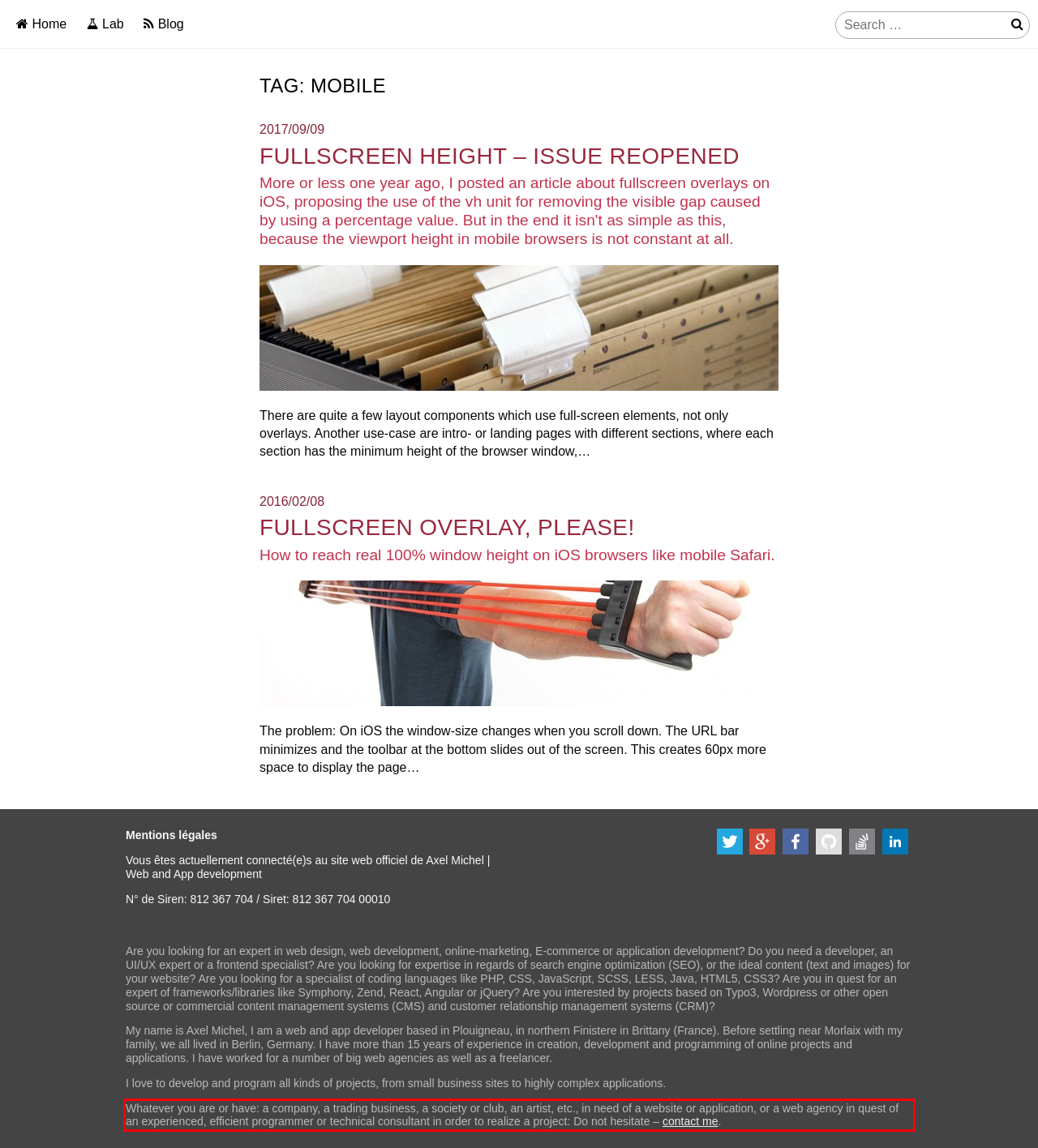Please analyze the provided webpage screenshot and perform OCR to extract the text content from the red rectangle bounding box.

Whatever you are or have: a company, a trading business, a society or club, an artist, etc., in need of a website or application, or a web agency in quest of an experienced, efficient programmer or technical consultant in order to realize a project: Do not hesitate – contact me.